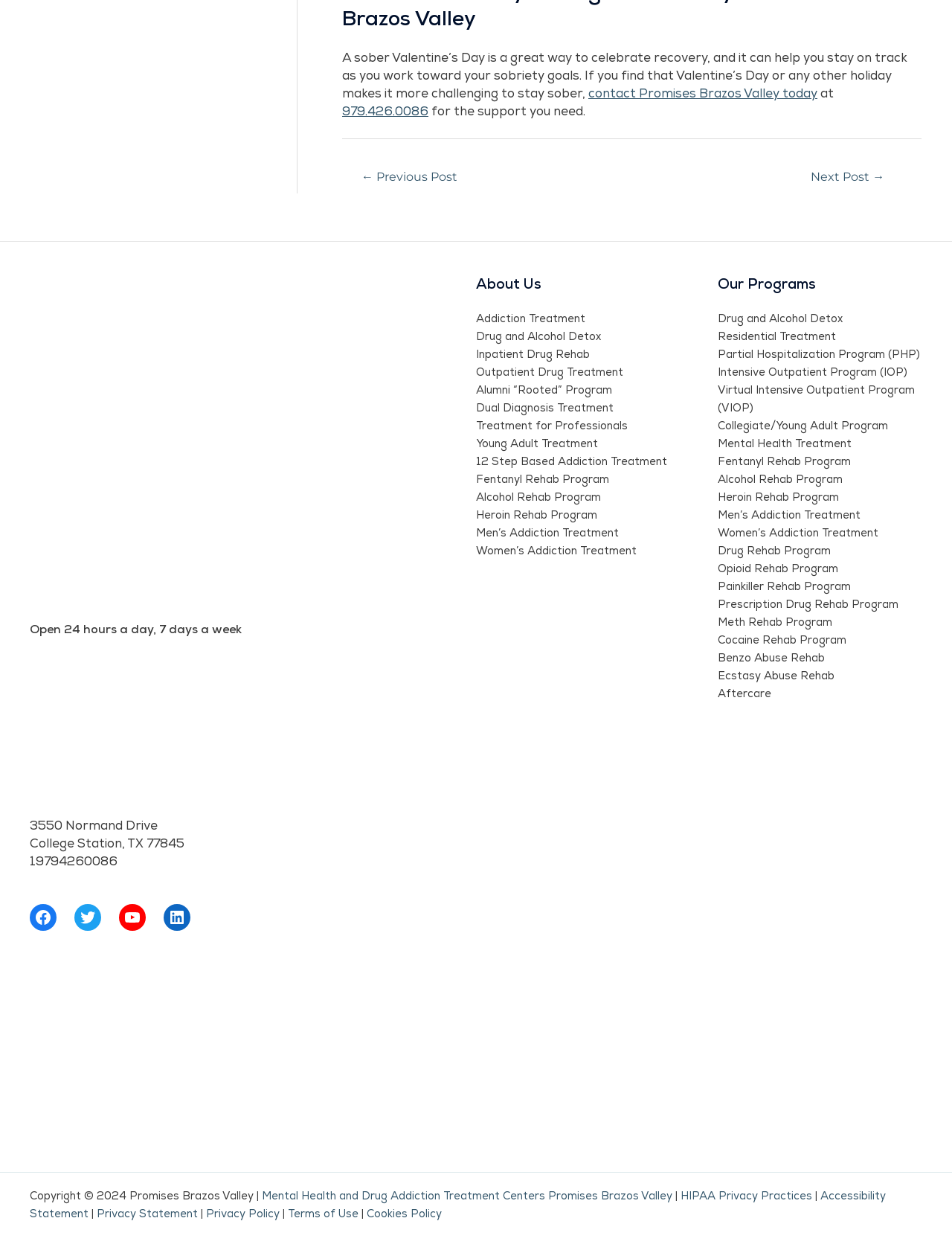What is the address of Promises Brazos Valley?
Using the image as a reference, answer the question with a short word or phrase.

3550 Normand Drive, College Station, TX 77845